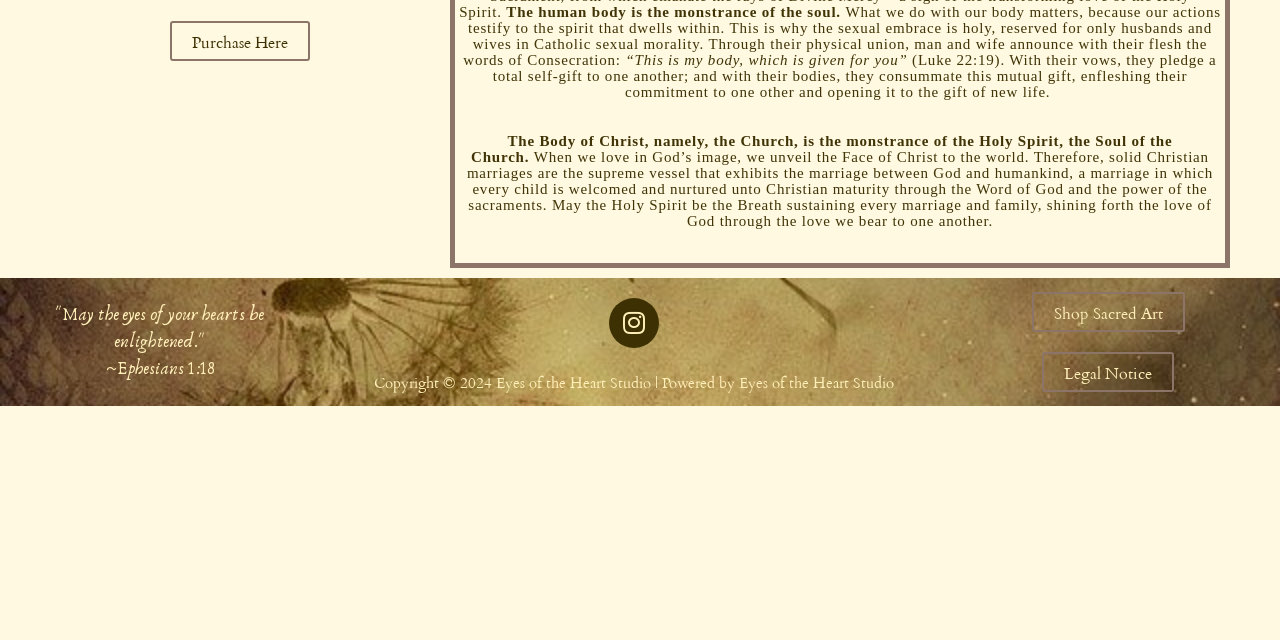Using the provided element description: "Instagram", identify the bounding box coordinates. The coordinates should be four floats between 0 and 1 in the order [left, top, right, bottom].

[0.476, 0.465, 0.515, 0.543]